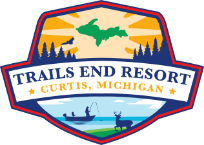Using details from the image, please answer the following question comprehensively:
What activity are the silhouetted figures engaging in?

The silhouetted figures in the logo are shown engaging in recreational activities such as fishing, which is a popular outdoor activity in the Upper Peninsula.